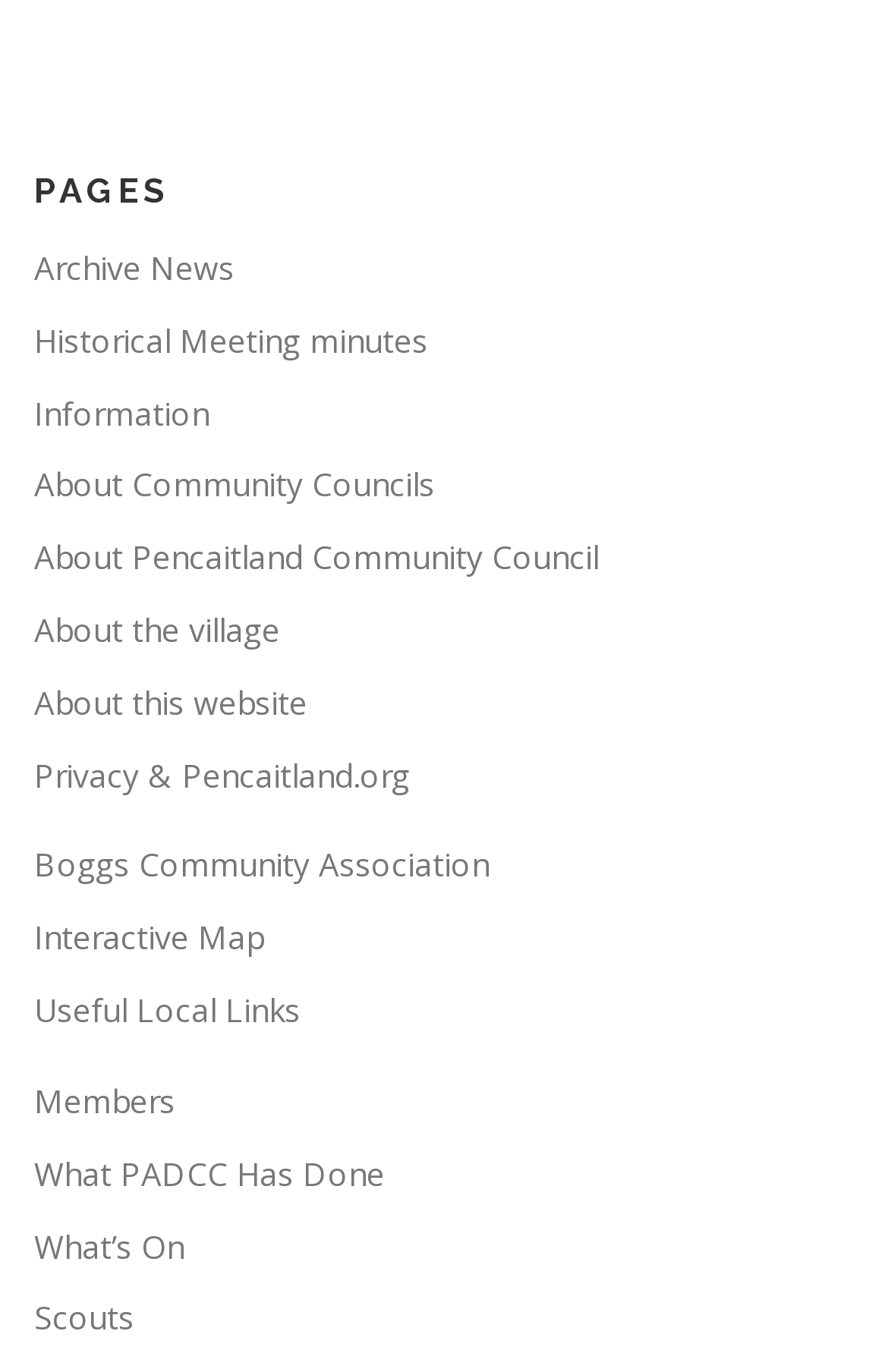Please specify the bounding box coordinates in the format (top-left x, top-left y, bottom-right x, bottom-right y), with all values as floating point numbers between 0 and 1. Identify the bounding box of the UI element described by: Antioch

None